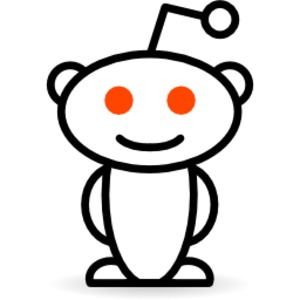Based on the image, please elaborate on the answer to the following question:
What is the primary color of Snoo's body?

The caption describes Snoo as having a 'predominantly white body with black outlines', indicating that the primary color of Snoo's body is white.